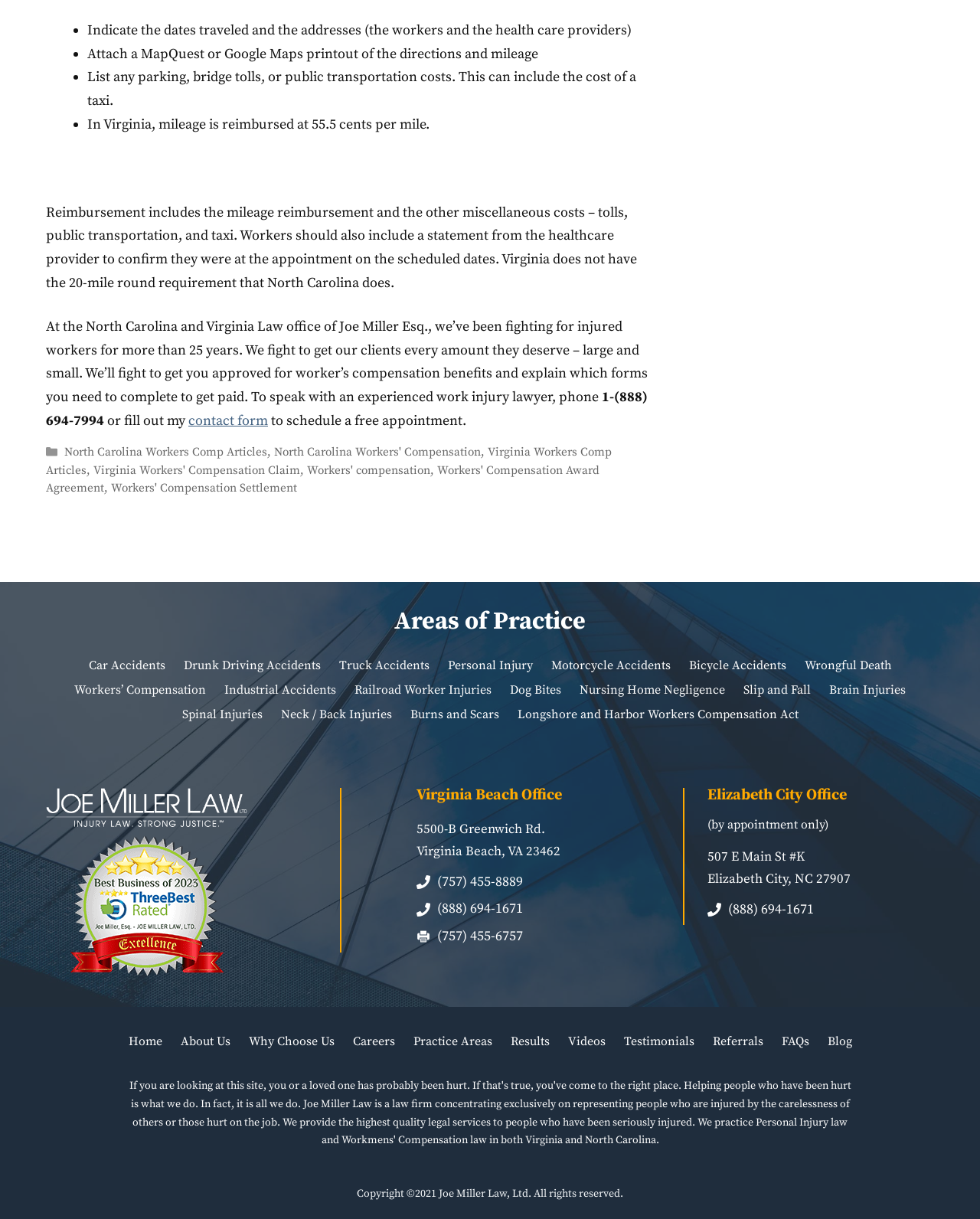Locate the bounding box coordinates of the item that should be clicked to fulfill the instruction: "Call the phone number 1-(888) 694-7994".

[0.047, 0.318, 0.661, 0.352]